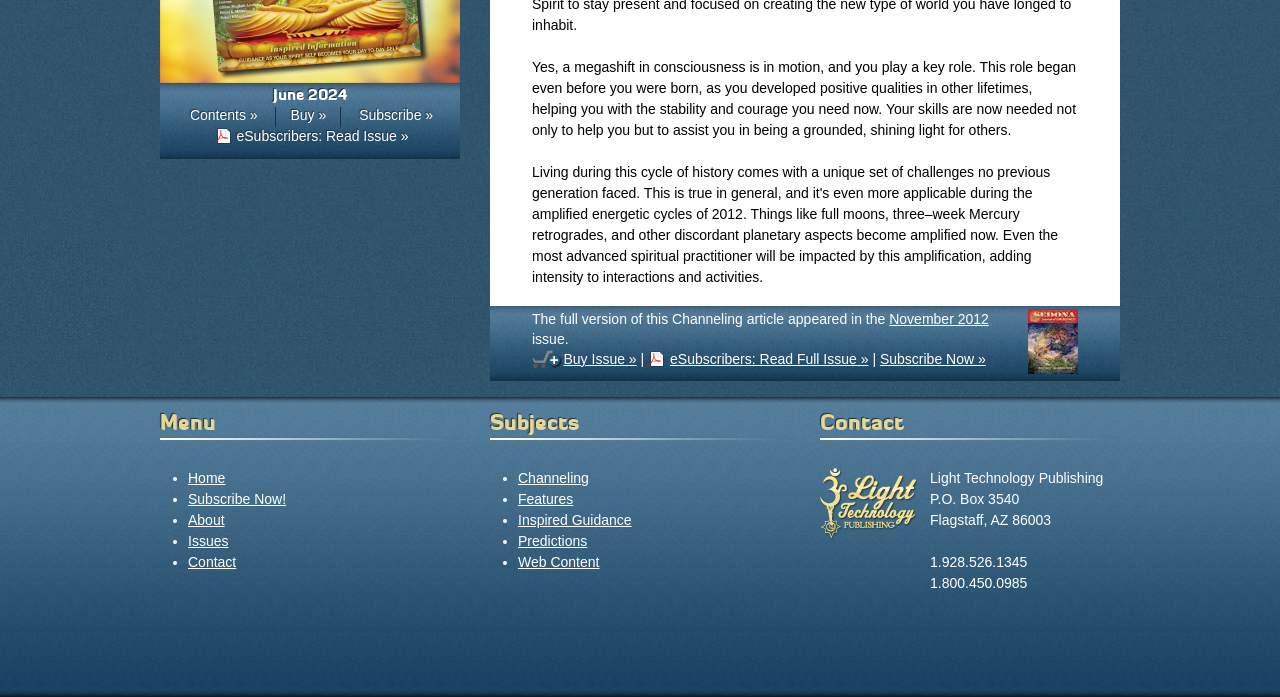Locate the bounding box coordinates of the UI element described by: "Web Content". Provide the coordinates as four float numbers between 0 and 1, formatted as [left, top, right, bottom].

[0.405, 0.795, 0.468, 0.818]